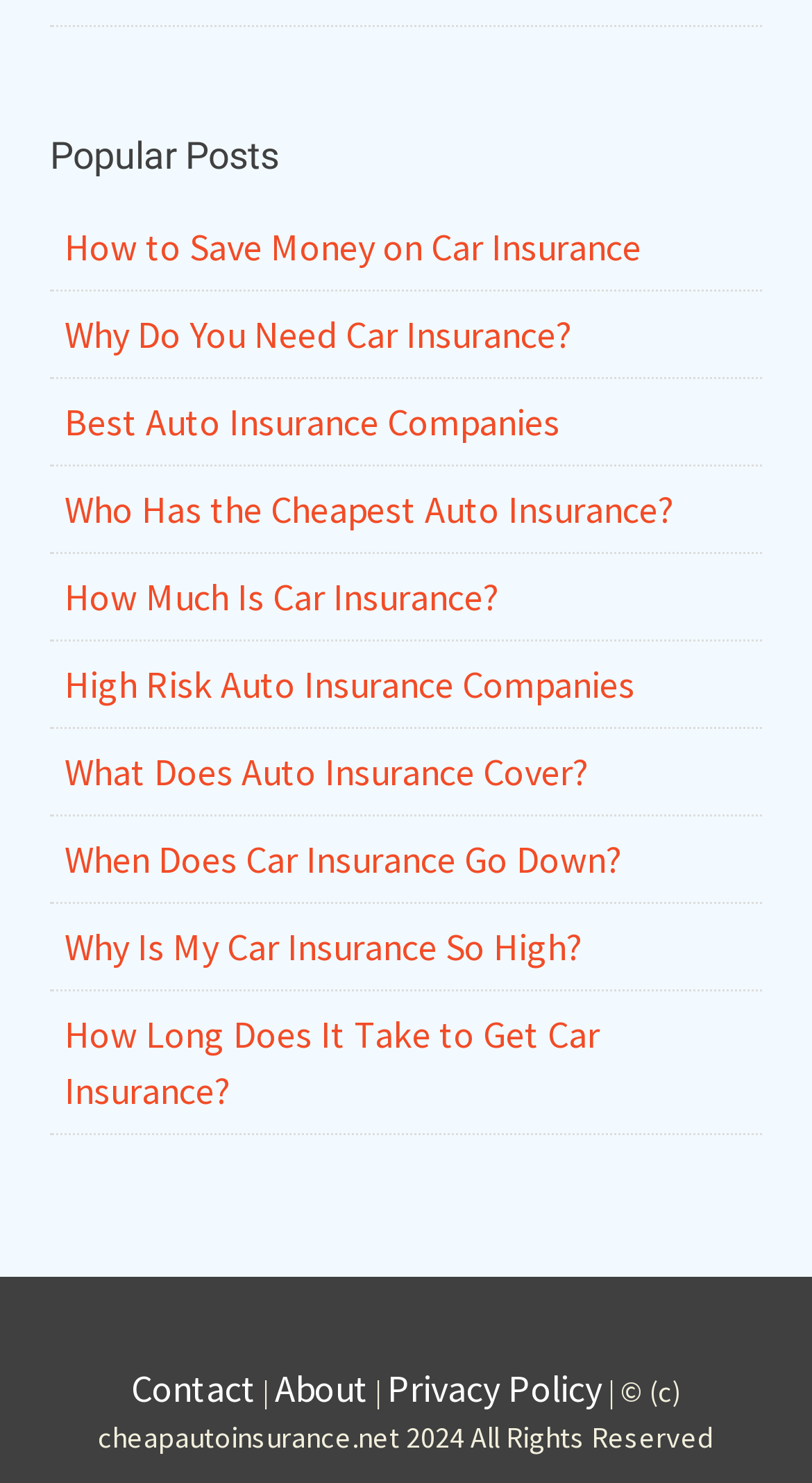Determine the bounding box coordinates of the clickable region to execute the instruction: "Contact us". The coordinates should be four float numbers between 0 and 1, denoted as [left, top, right, bottom].

[0.162, 0.92, 0.315, 0.952]